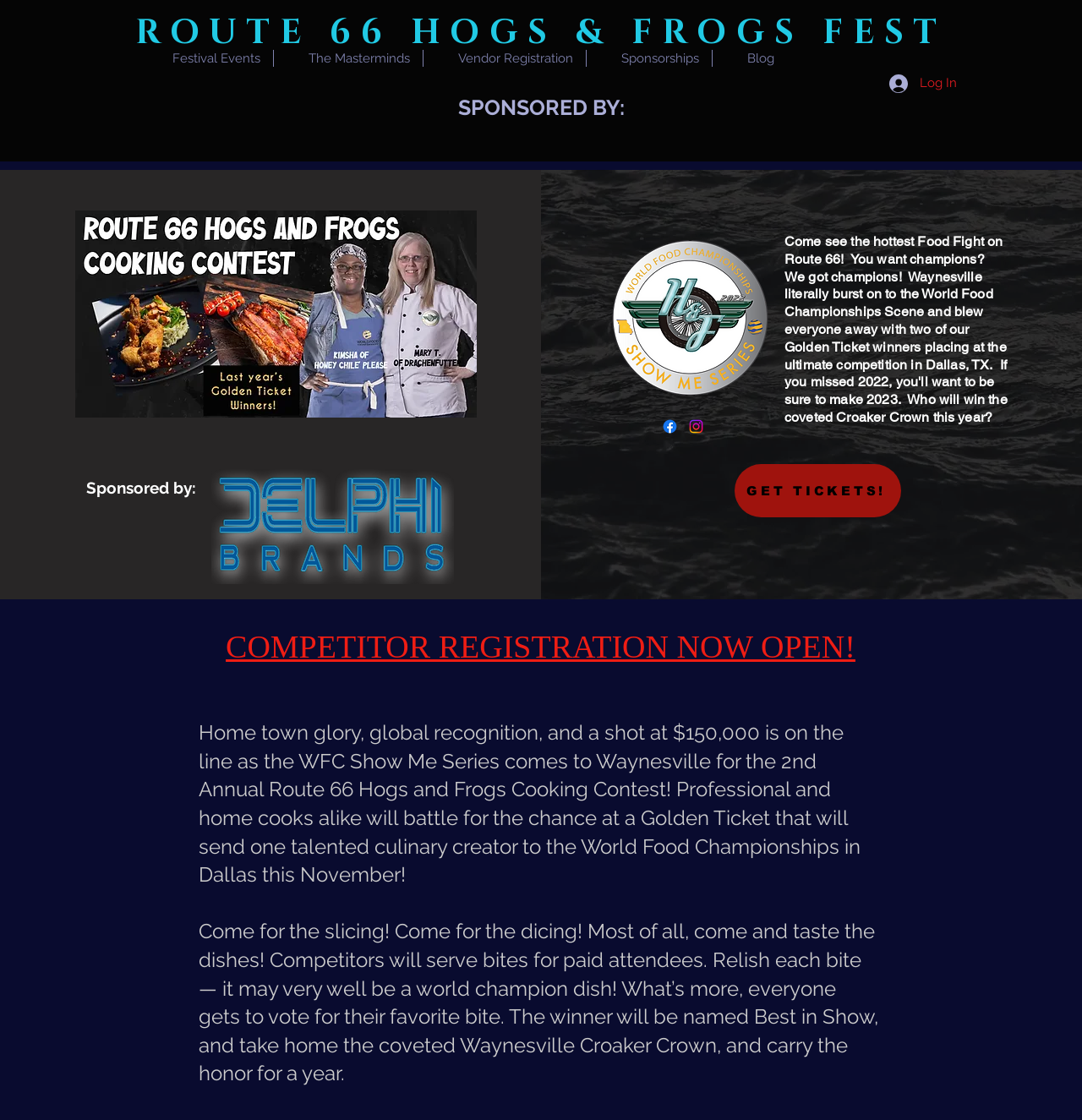Identify the bounding box coordinates for the element you need to click to achieve the following task: "Get tickets for the event". The coordinates must be four float values ranging from 0 to 1, formatted as [left, top, right, bottom].

[0.679, 0.414, 0.833, 0.462]